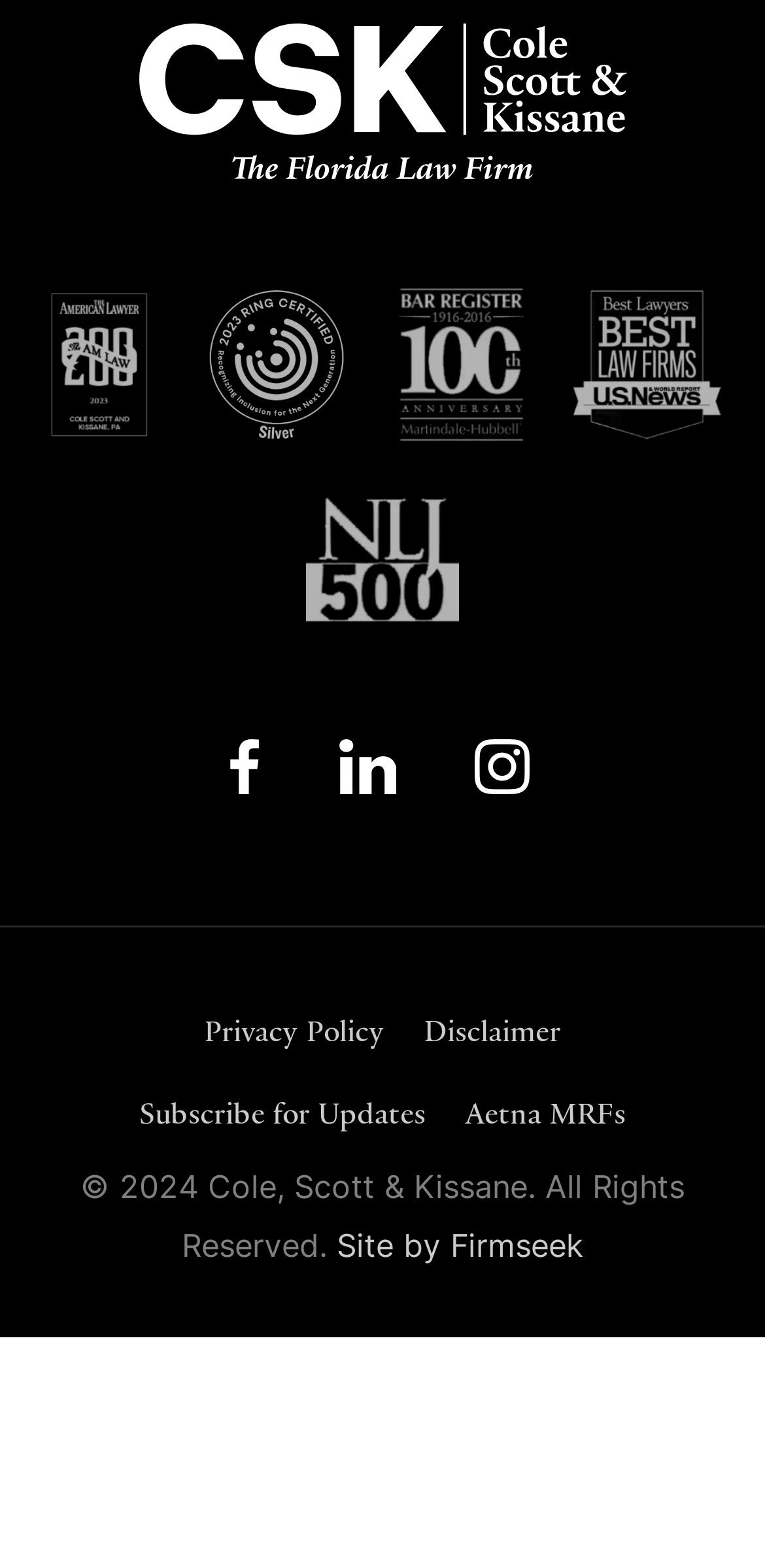Could you indicate the bounding box coordinates of the region to click in order to complete this instruction: "View the Privacy Policy".

[0.267, 0.645, 0.503, 0.669]